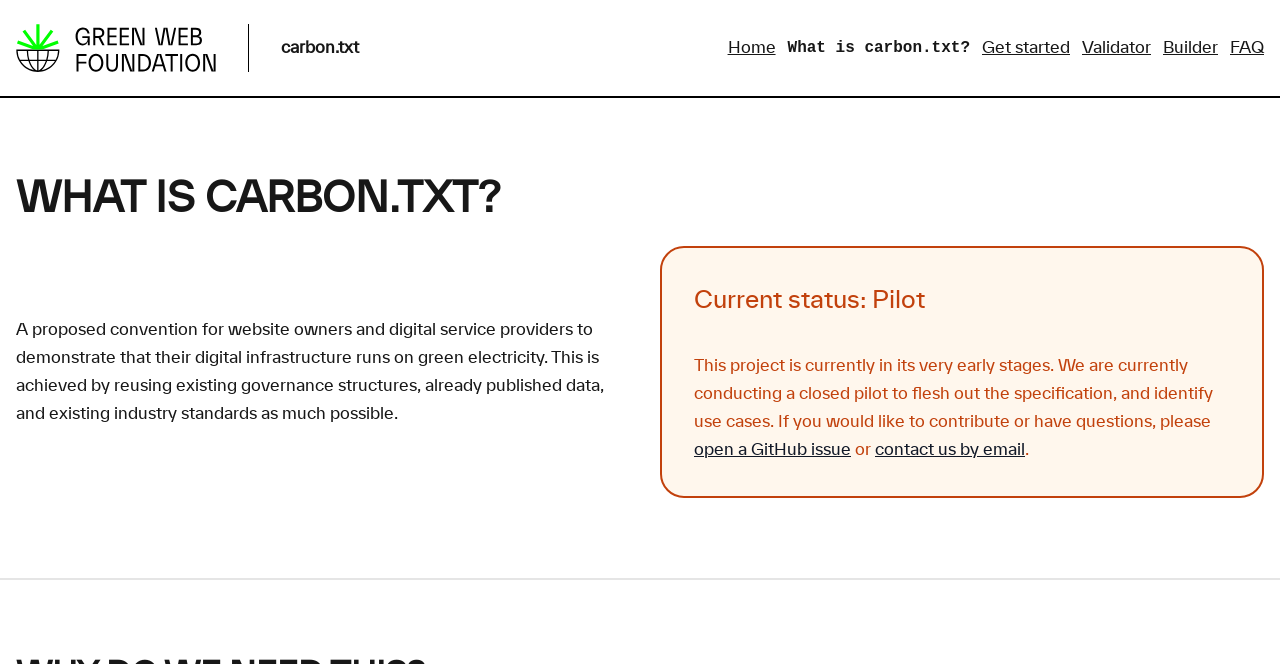Please predict the bounding box coordinates of the element's region where a click is necessary to complete the following instruction: "Open a GitHub issue". The coordinates should be represented by four float numbers between 0 and 1, i.e., [left, top, right, bottom].

[0.542, 0.666, 0.665, 0.69]